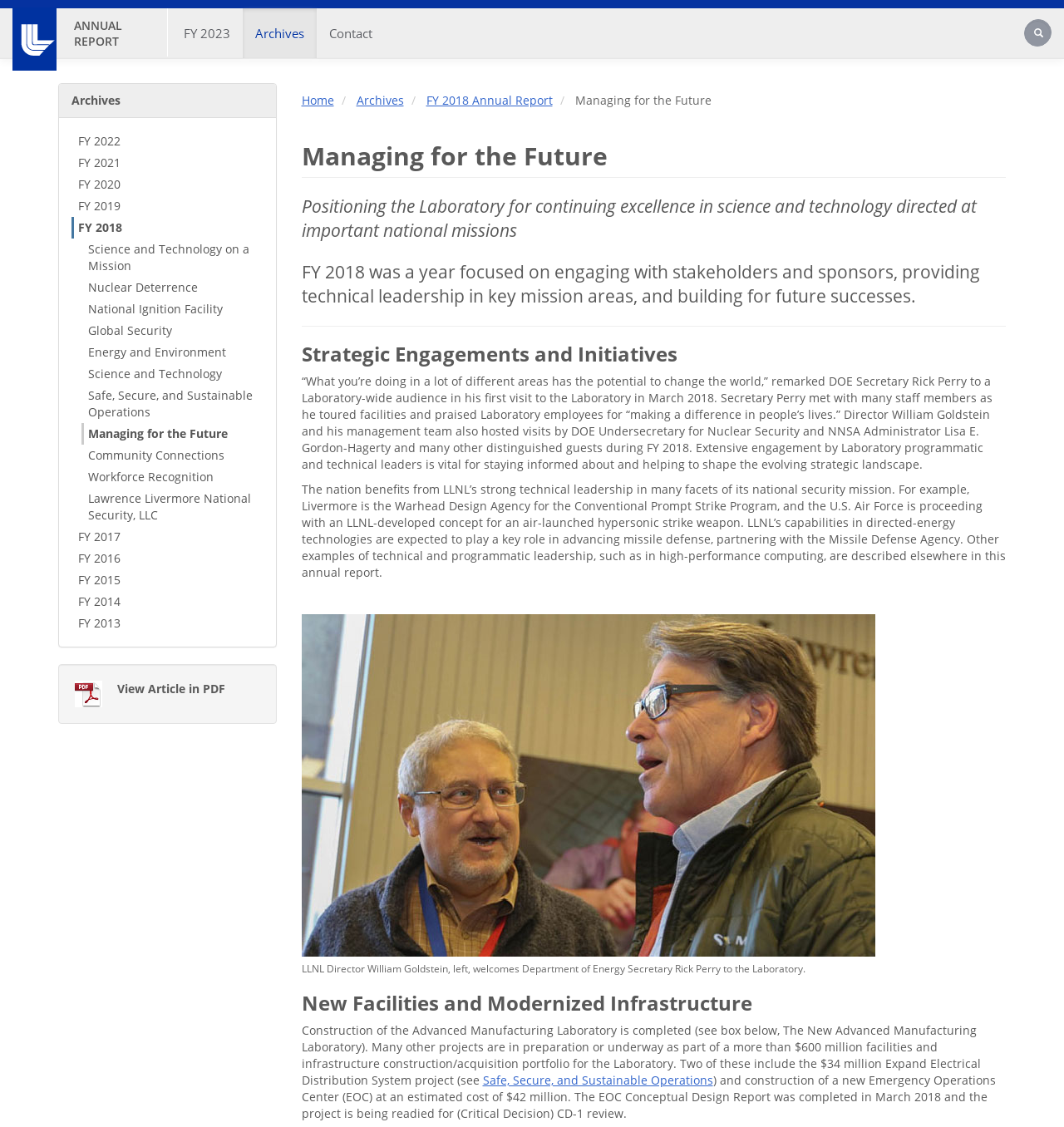What is the year of the annual report?
Please answer the question with as much detail and depth as you can.

I found the answer by looking at the title of the webpage, which mentions 'FY 2018 Annual Report', indicating that the webpage is about the annual report for the year FY 2018.